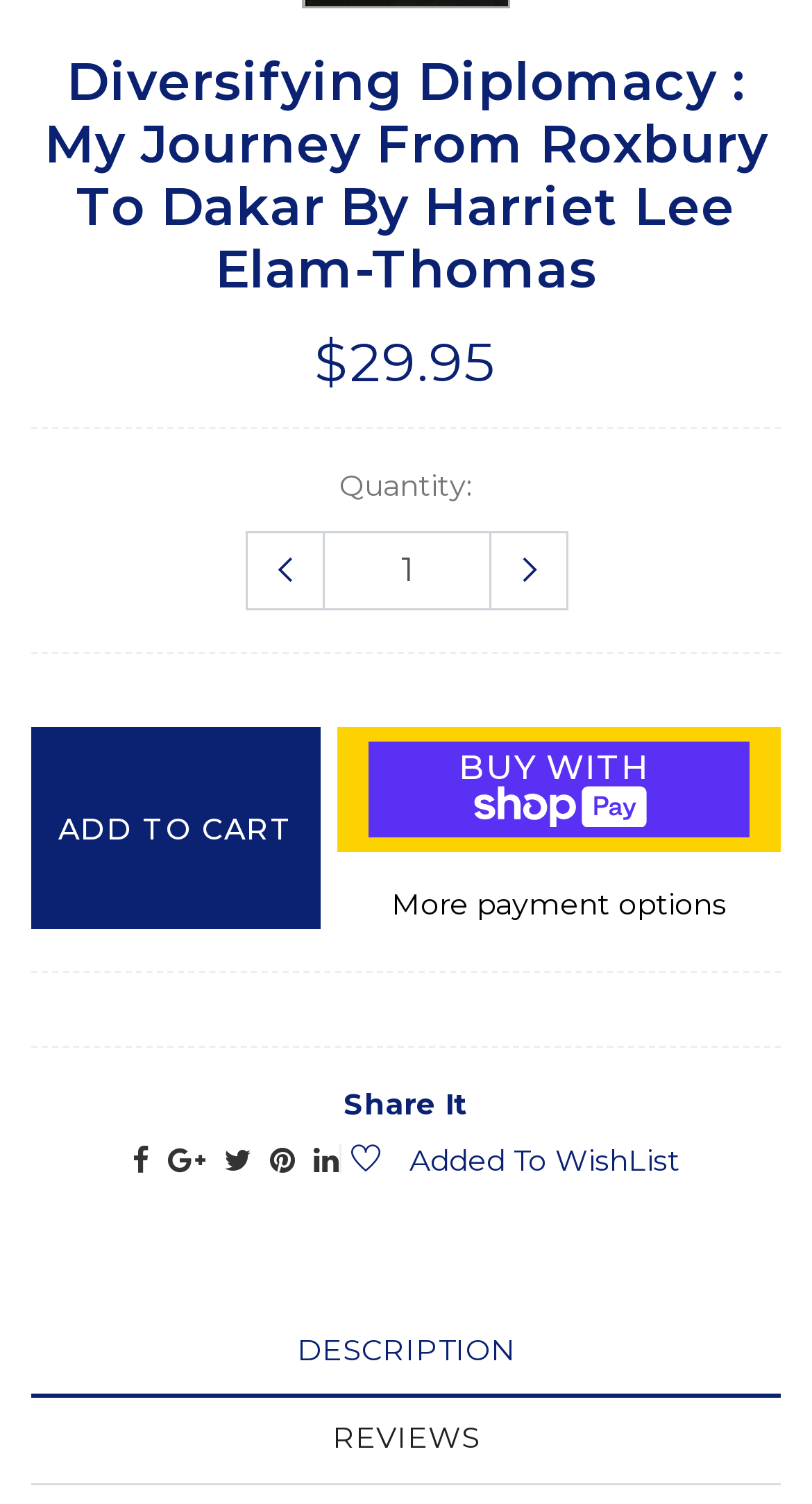Indicate the bounding box coordinates of the clickable region to achieve the following instruction: "Increase the quantity."

[0.397, 0.353, 0.603, 0.406]